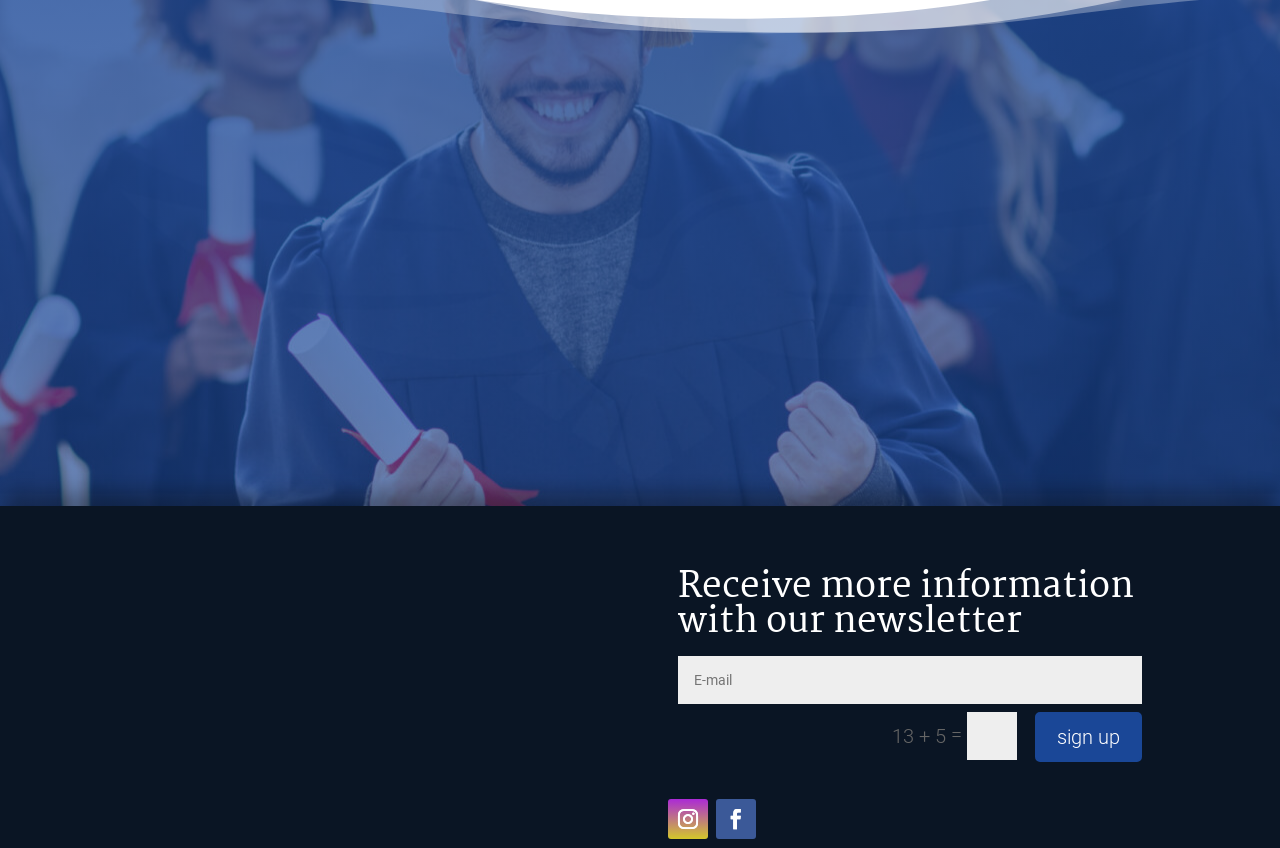Extract the bounding box coordinates of the UI element described by: "Medical Residency in Germany". The coordinates should include four float numbers ranging from 0 to 1, e.g., [left, top, right, bottom].

[0.314, 0.798, 0.433, 0.854]